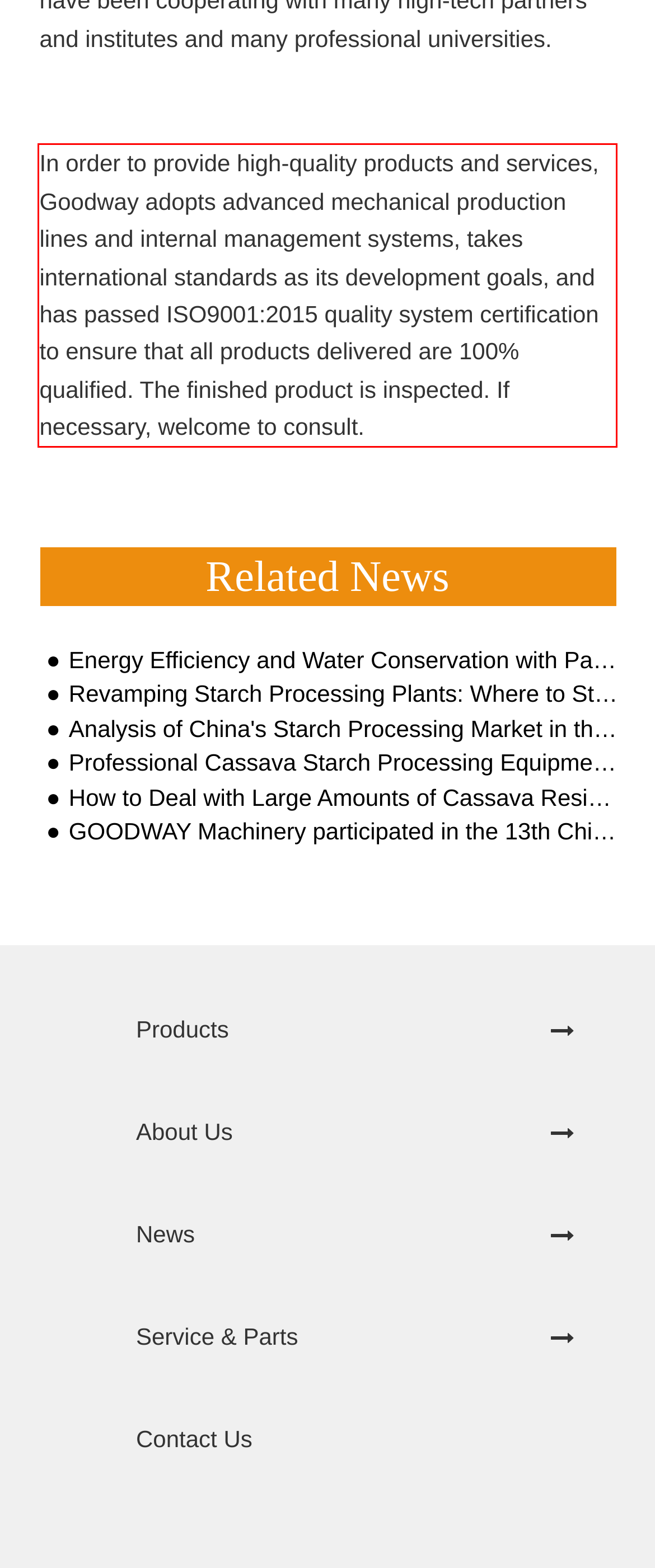You are provided with a screenshot of a webpage that includes a UI element enclosed in a red rectangle. Extract the text content inside this red rectangle.

In order to provide high-quality products and services, Goodway adopts advanced mechanical production lines and internal management systems, takes international standards as its development goals, and has passed ISO9001:2015 quality system certification to ensure that all products delivered are 100% qualified. The finished product is inspected. If necessary, welcome to consult.